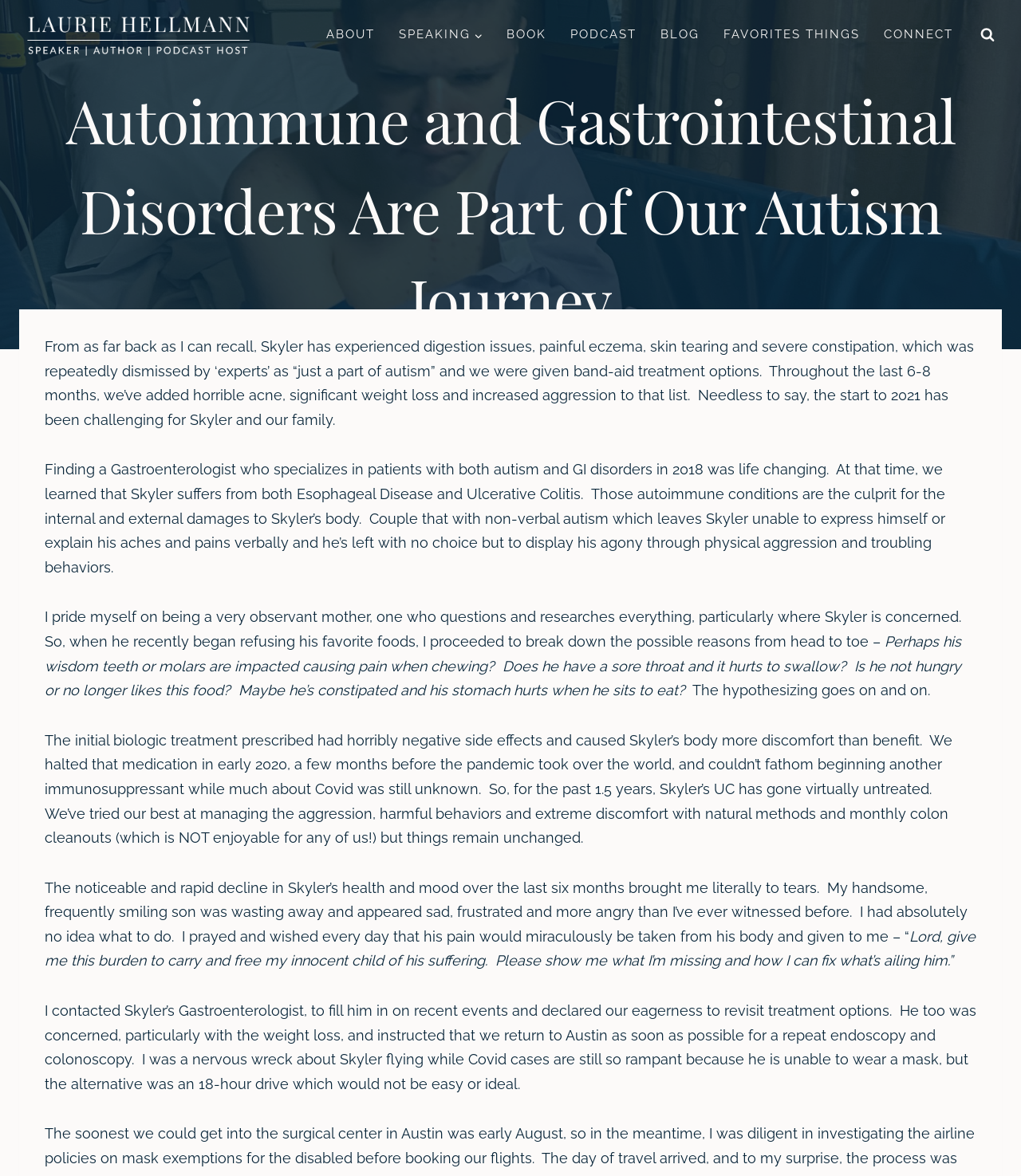What is Skyler's condition?
Refer to the screenshot and respond with a concise word or phrase.

Autism and Ulcerative Colitis